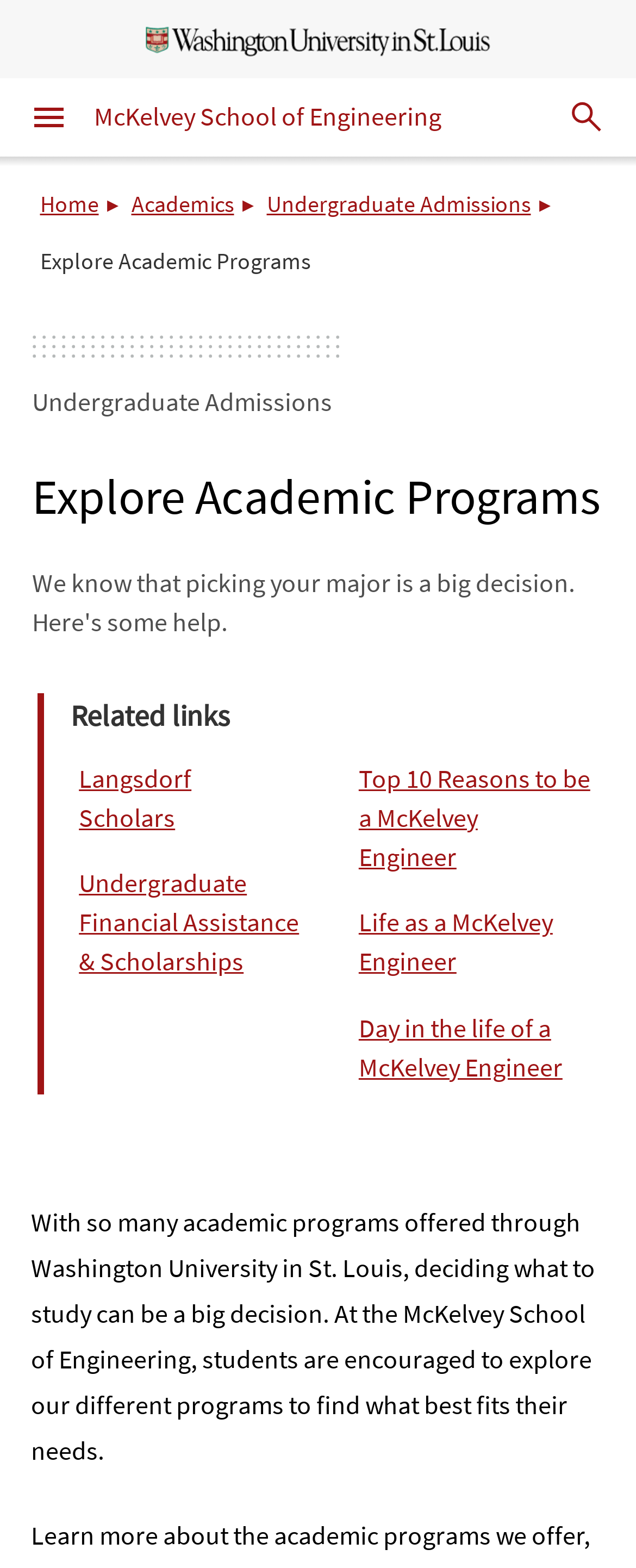Pinpoint the bounding box coordinates for the area that should be clicked to perform the following instruction: "get information for buyers".

None